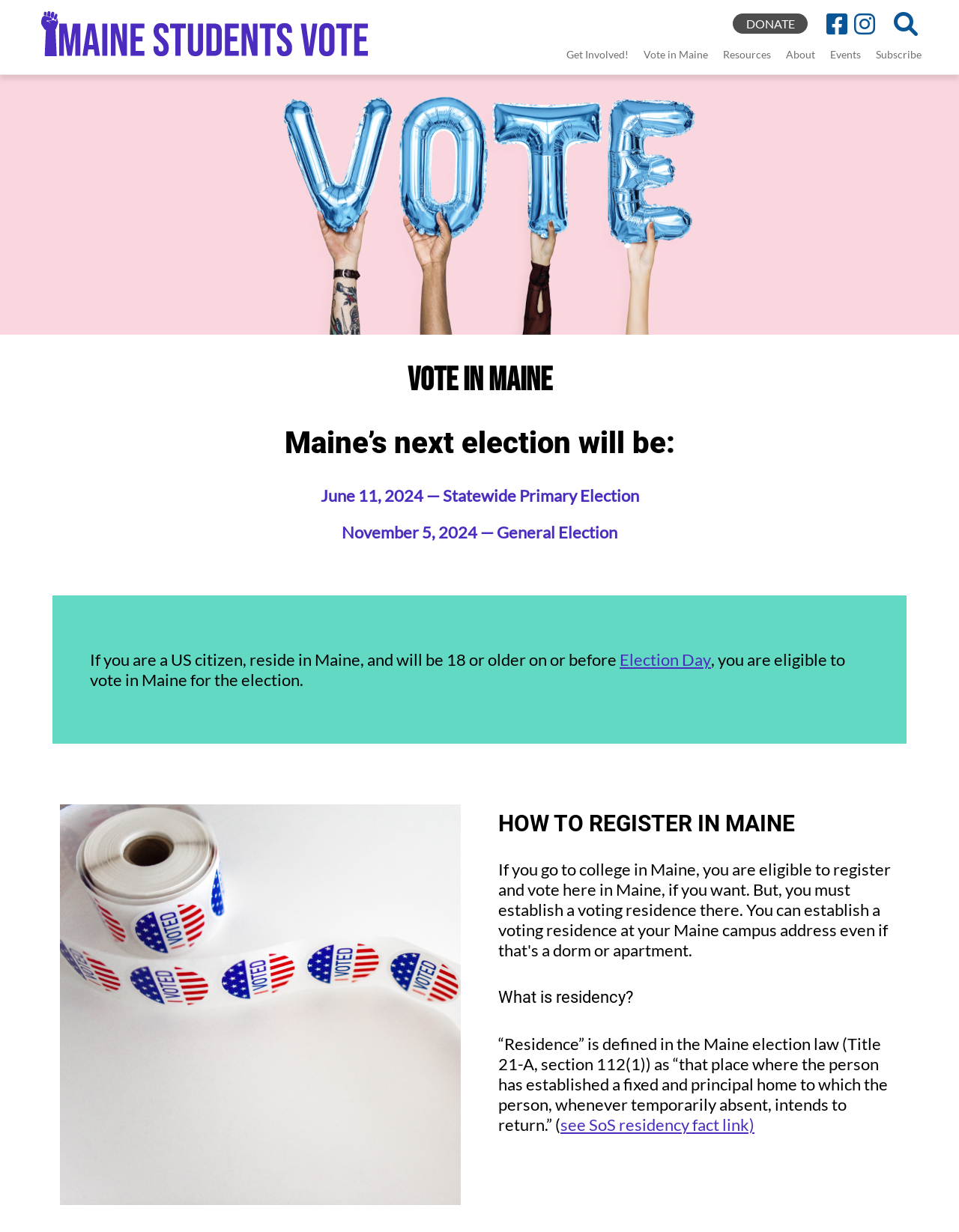Given the element description: "Get Involved!", predict the bounding box coordinates of this UI element. The coordinates must be four float numbers between 0 and 1, given as [left, top, right, bottom].

[0.583, 0.034, 0.663, 0.061]